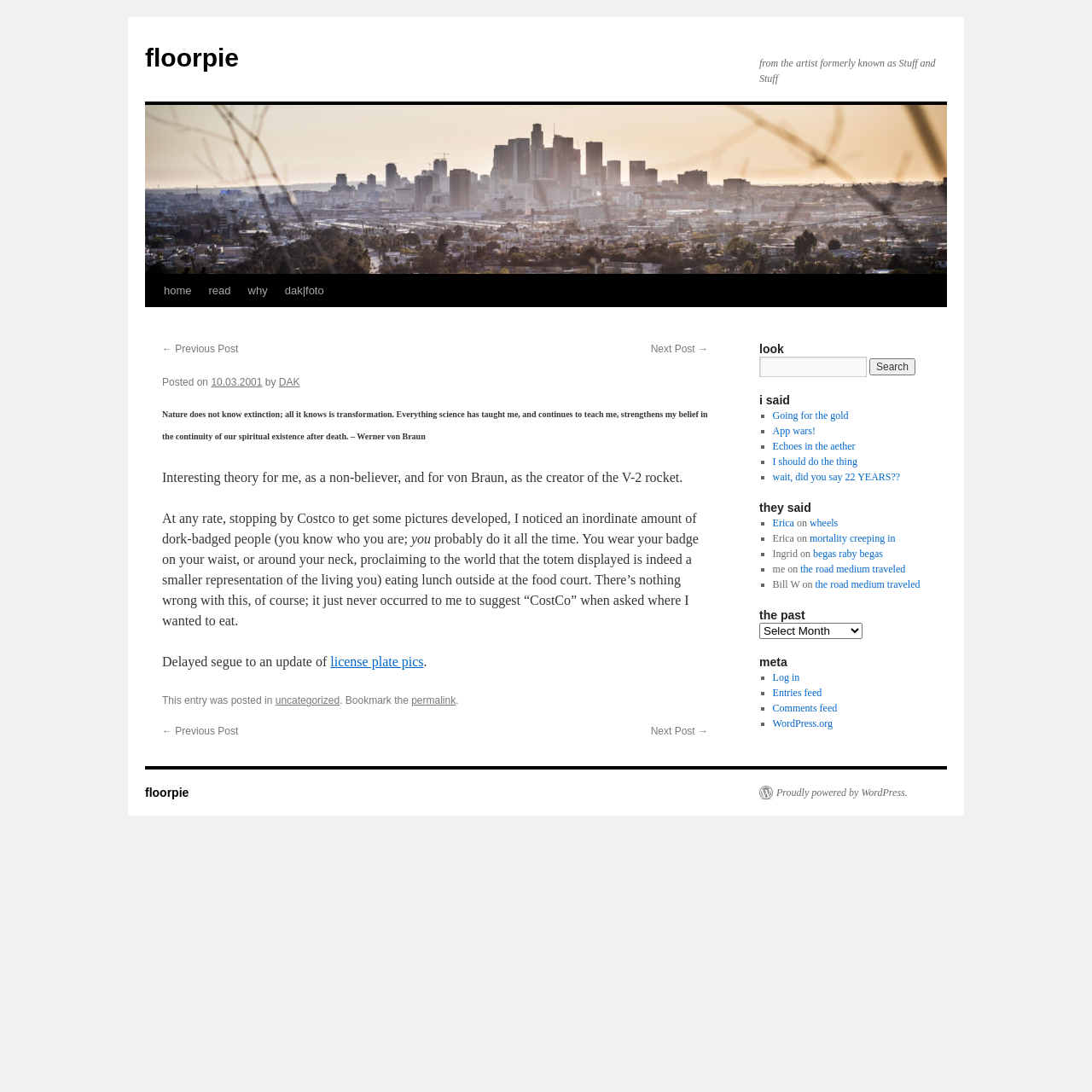Kindly determine the bounding box coordinates for the area that needs to be clicked to execute this instruction: "Read the previous post".

[0.148, 0.314, 0.218, 0.325]